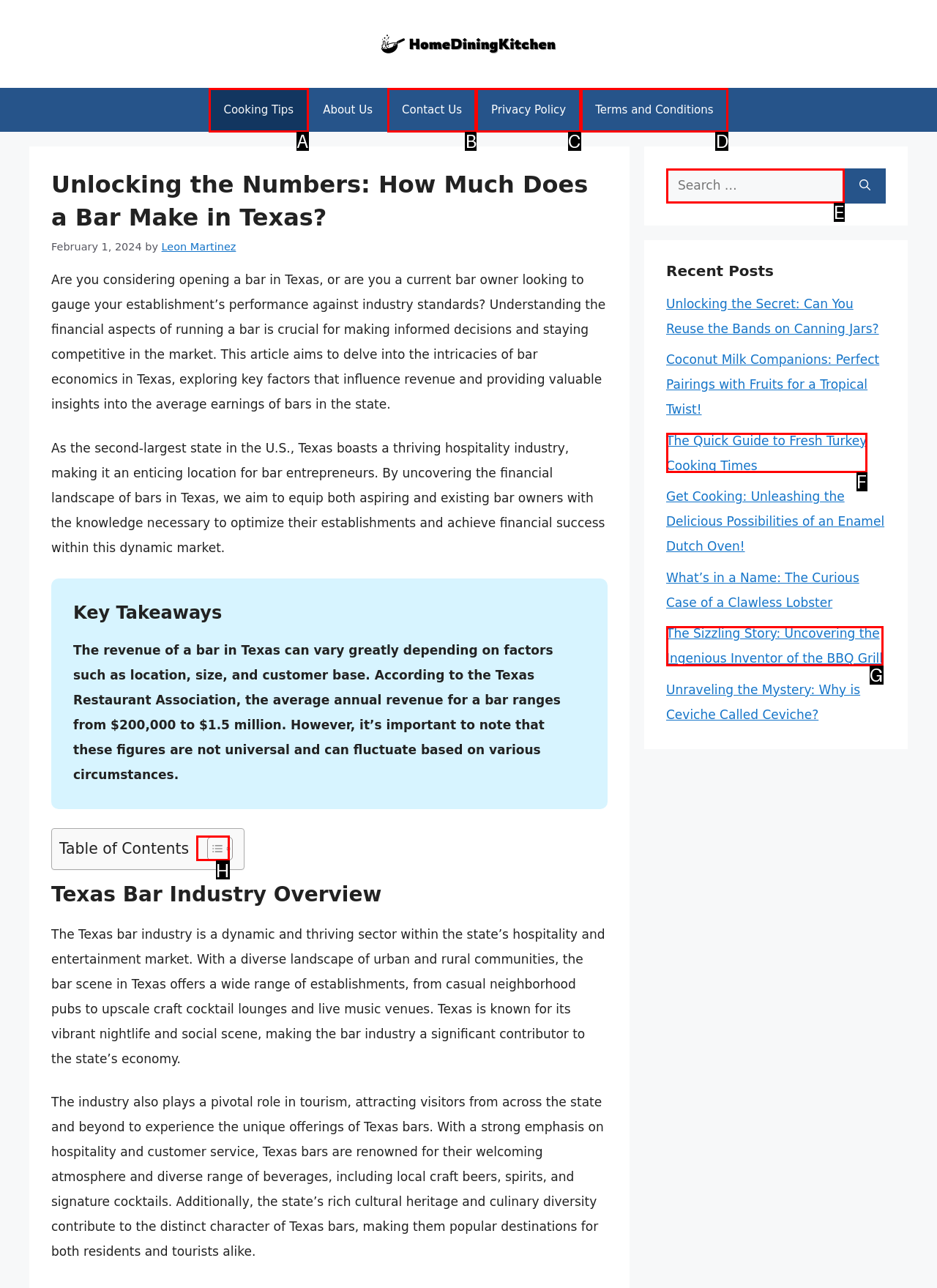Choose the letter of the UI element that aligns with the following description: Privacy Policy
State your answer as the letter from the listed options.

C